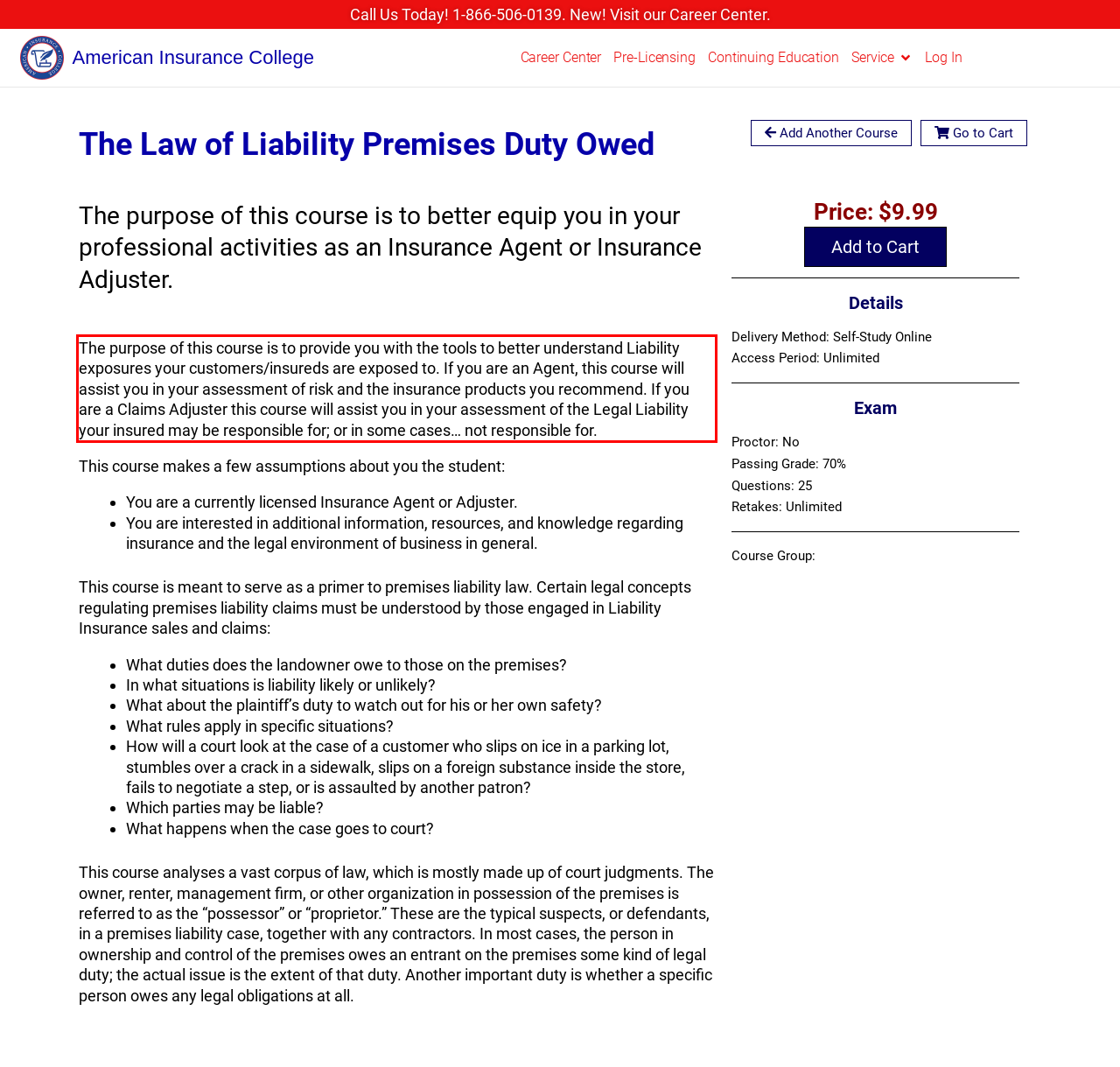Identify and transcribe the text content enclosed by the red bounding box in the given screenshot.

The purpose of this course is to provide you with the tools to better understand Liability exposures your customers/insureds are exposed to. If you are an Agent, this course will assist you in your assessment of risk and the insurance products you recommend. If you are a Claims Adjuster this course will assist you in your assessment of the Legal Liability your insured may be responsible for; or in some cases… not responsible for.